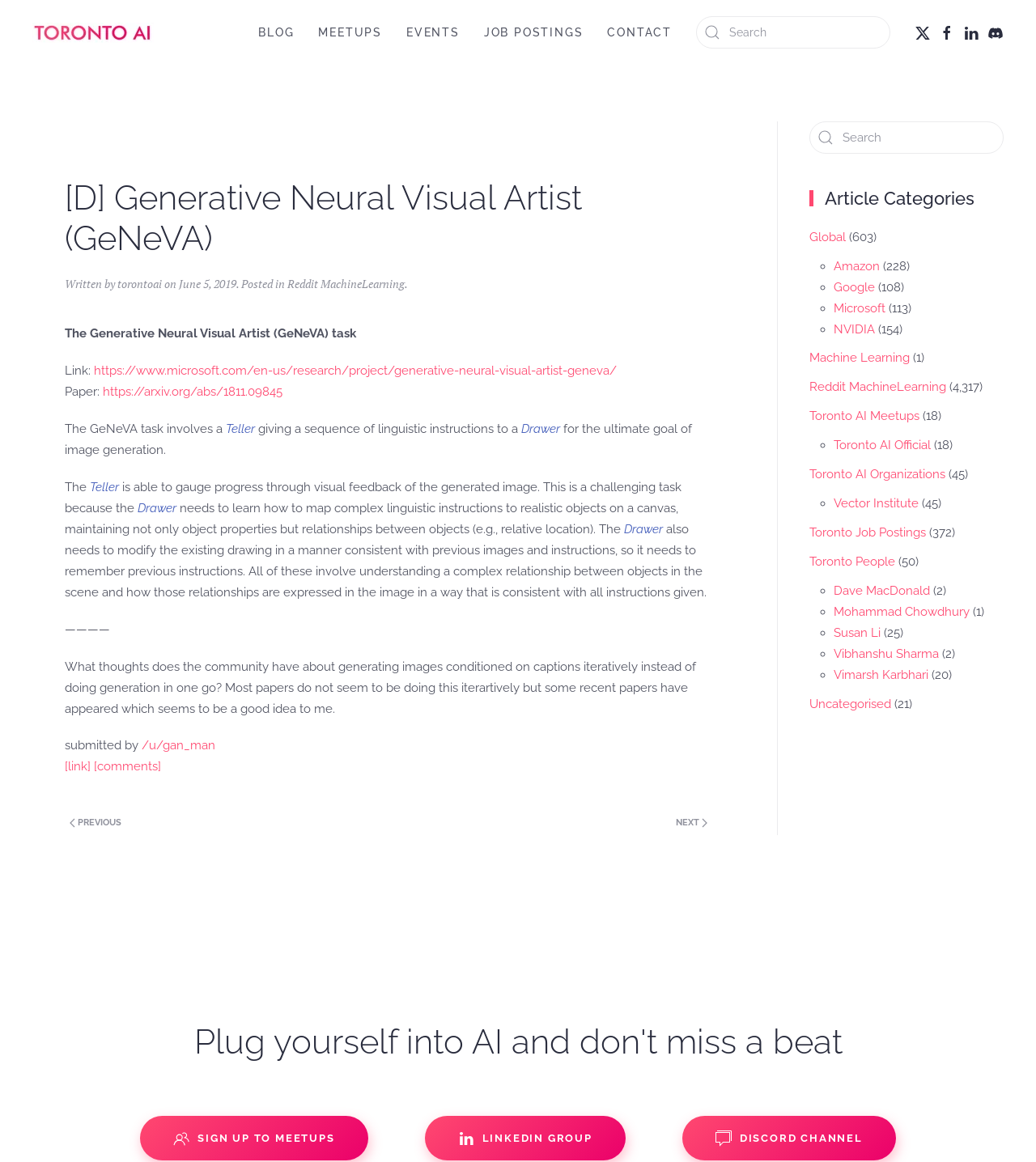Please identify the coordinates of the bounding box that should be clicked to fulfill this instruction: "Click the 'Previous page' link".

[0.062, 0.697, 0.122, 0.719]